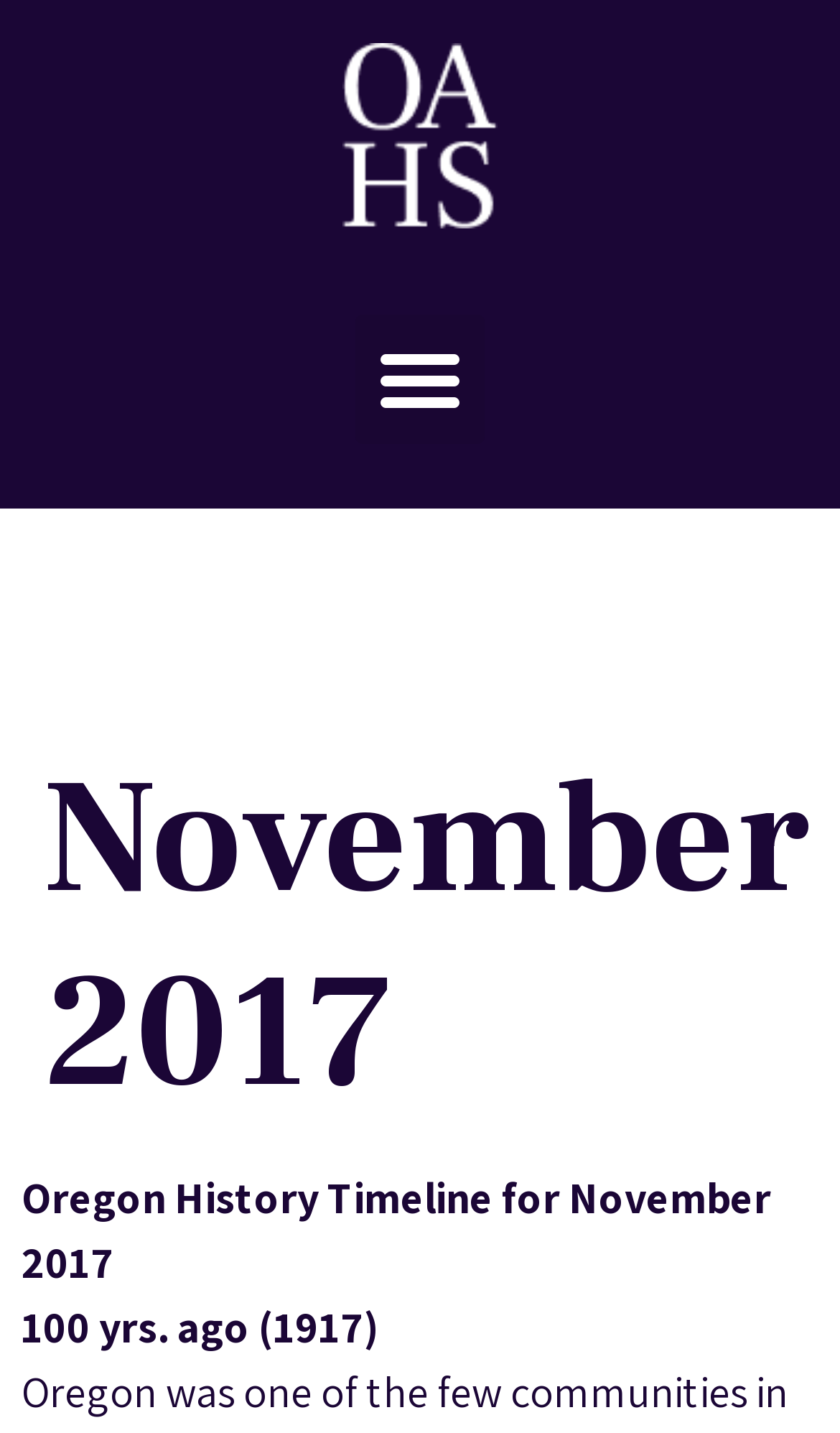Determine the bounding box coordinates of the UI element that matches the following description: "Menu". The coordinates should be four float numbers between 0 and 1 in the format [left, top, right, bottom].

[0.423, 0.22, 0.577, 0.31]